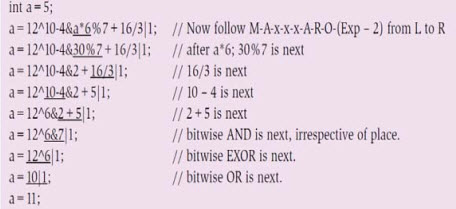What is the order of operator precedence in C?
Based on the screenshot, provide your answer in one word or phrase.

Arithmetic, additive, bitwise